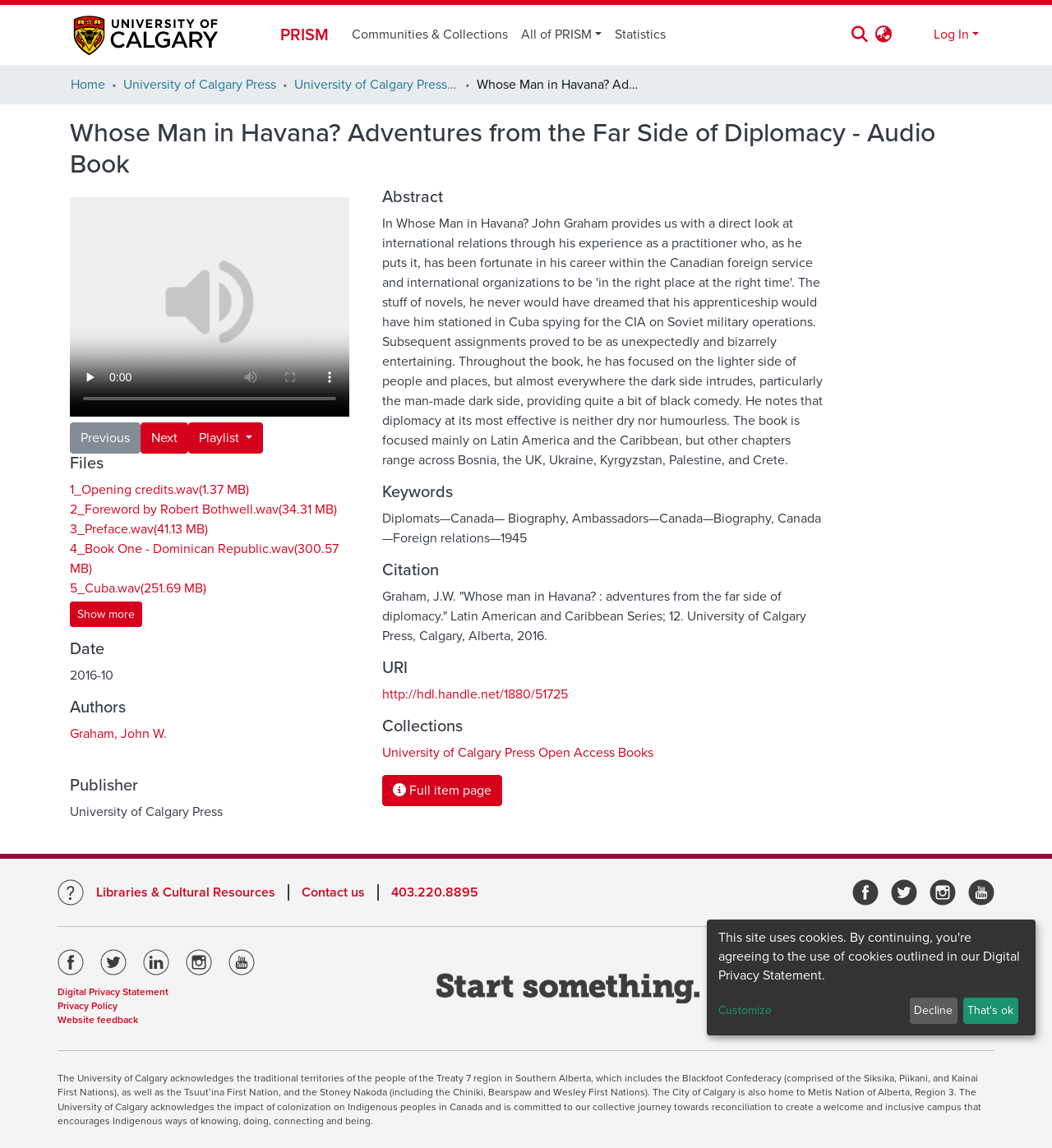Please locate the bounding box coordinates for the element that should be clicked to achieve the following instruction: "View the abstract of the book". Ensure the coordinates are given as four float numbers between 0 and 1, i.e., [left, top, right, bottom].

[0.363, 0.163, 0.785, 0.18]